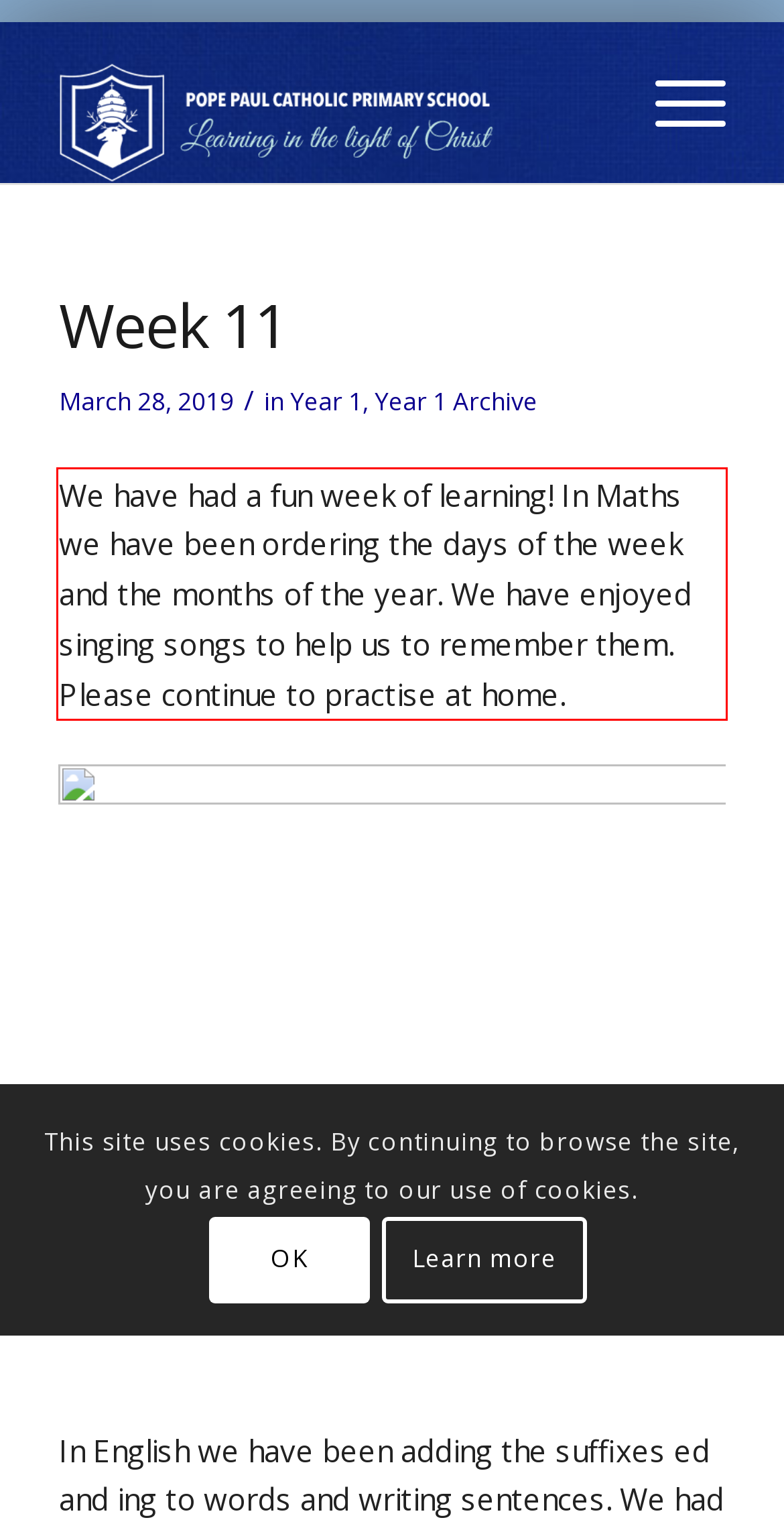Please look at the webpage screenshot and extract the text enclosed by the red bounding box.

We have had a fun week of learning! In Maths we have been ordering the days of the week and the months of the year. We have enjoyed singing songs to help us to remember them. Please continue to practise at home.